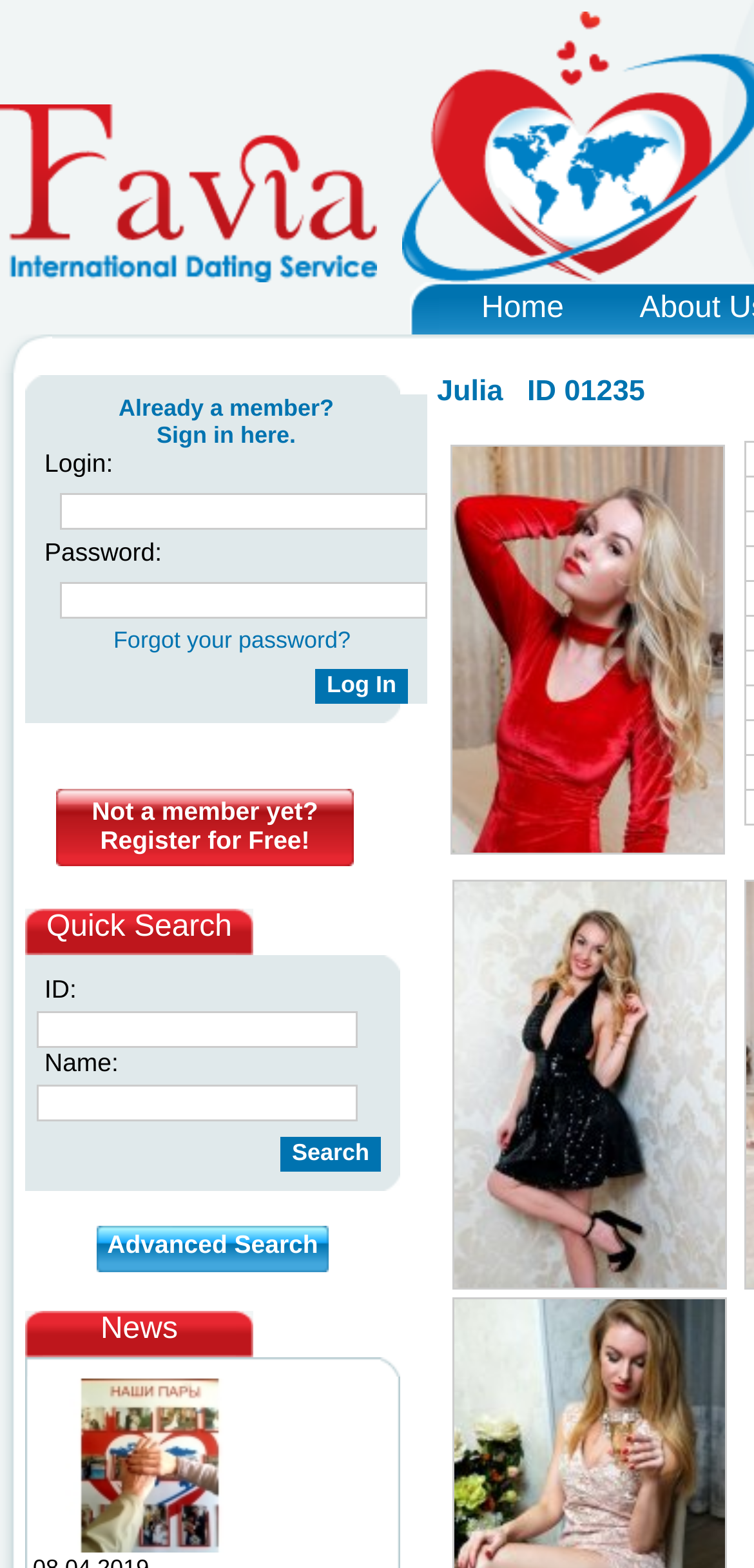How many images are there in the gallery?
Based on the image, respond with a single word or phrase.

Multiple